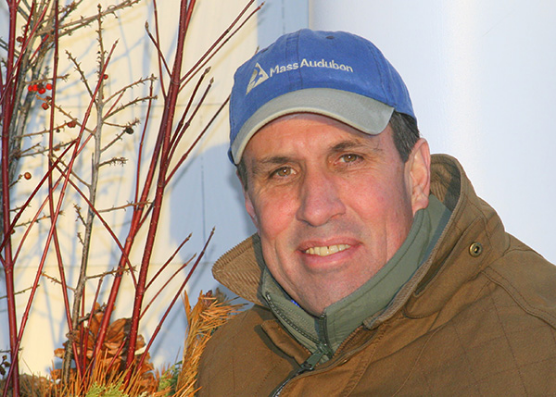What is one of Craig's contributions to conservation?
Refer to the image and answer the question using a single word or phrase.

coordinating community initiatives